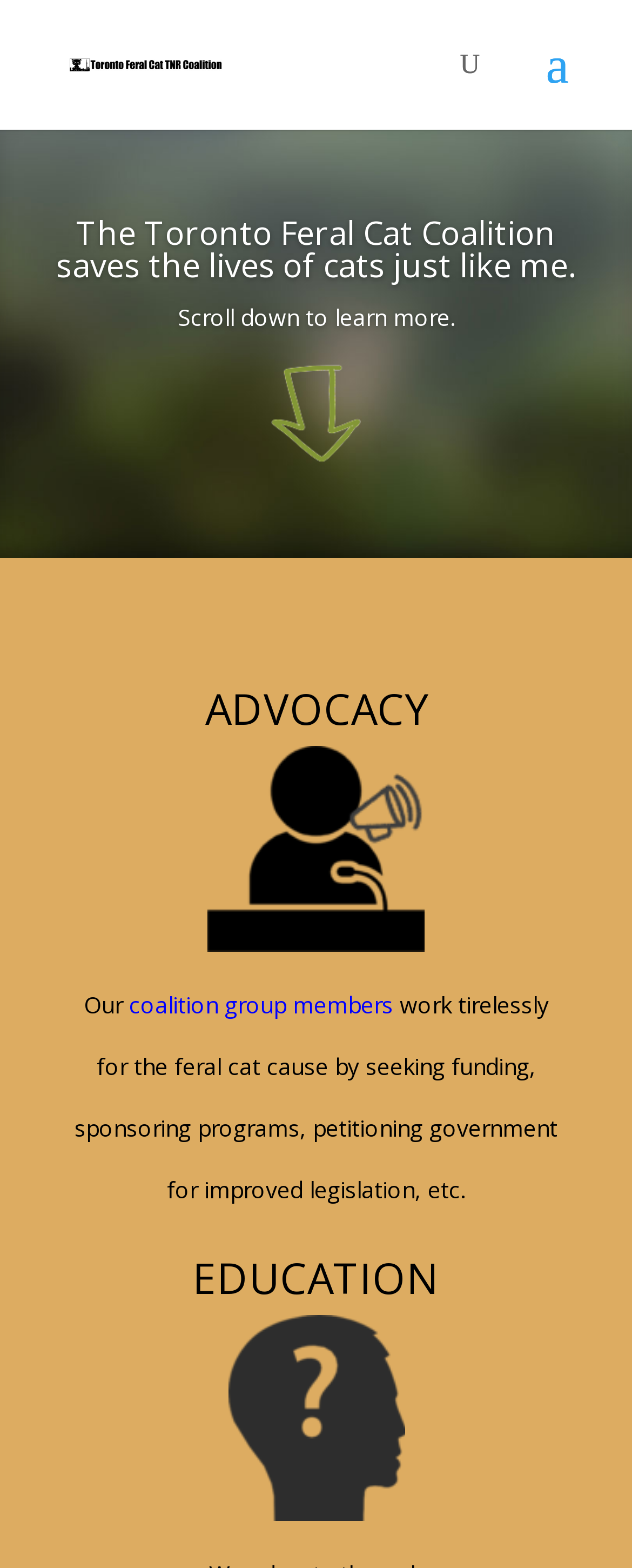Determine the bounding box coordinates (top-left x, top-left y, bottom-right x, bottom-right y) of the UI element described in the following text: coalition group members

[0.204, 0.631, 0.632, 0.651]